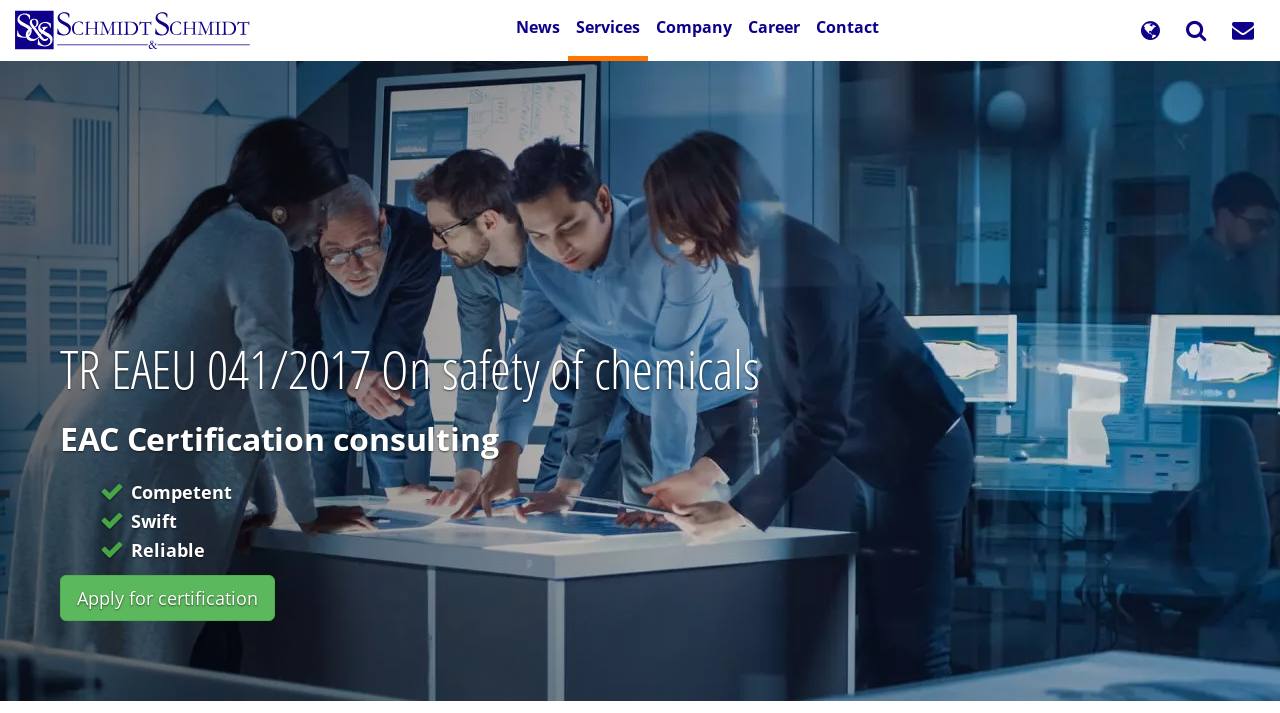What are the three characteristics of the certification service?
Provide an in-depth and detailed explanation in response to the question.

I found the answer by looking at the three StaticText elements 'Competent', 'Swift', and 'Reliable' which are listed below the heading 'EAC Certification consulting'.